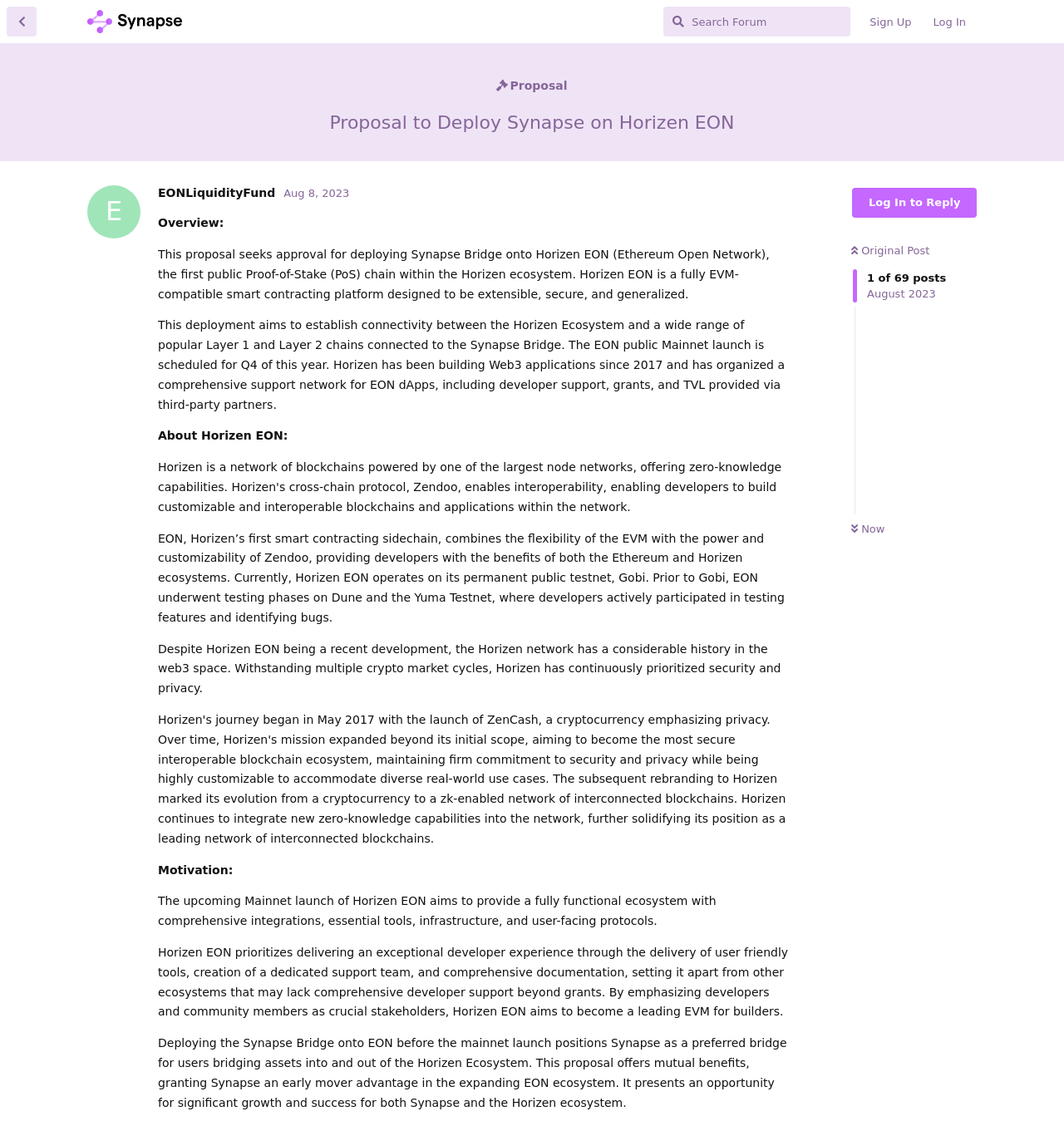When is the EON public Mainnet launch scheduled?
Using the details from the image, give an elaborate explanation to answer the question.

I found the answer by reading the text in the section that describes the proposal, where it mentions that the EON public Mainnet launch is scheduled for Q4 of this year.